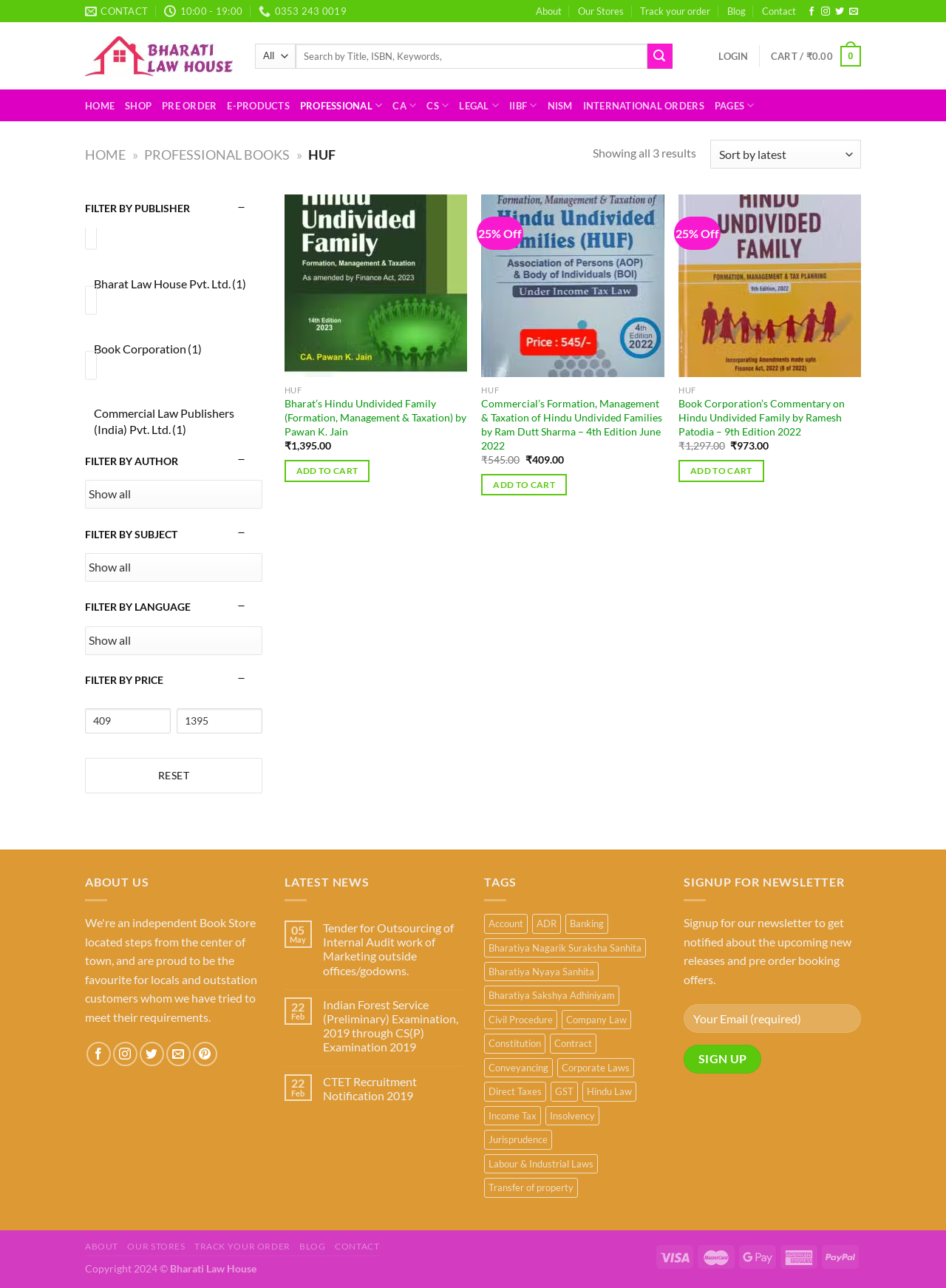Please locate the bounding box coordinates of the element's region that needs to be clicked to follow the instruction: "Search for a book". The bounding box coordinates should be provided as four float numbers between 0 and 1, i.e., [left, top, right, bottom].

[0.27, 0.034, 0.711, 0.053]